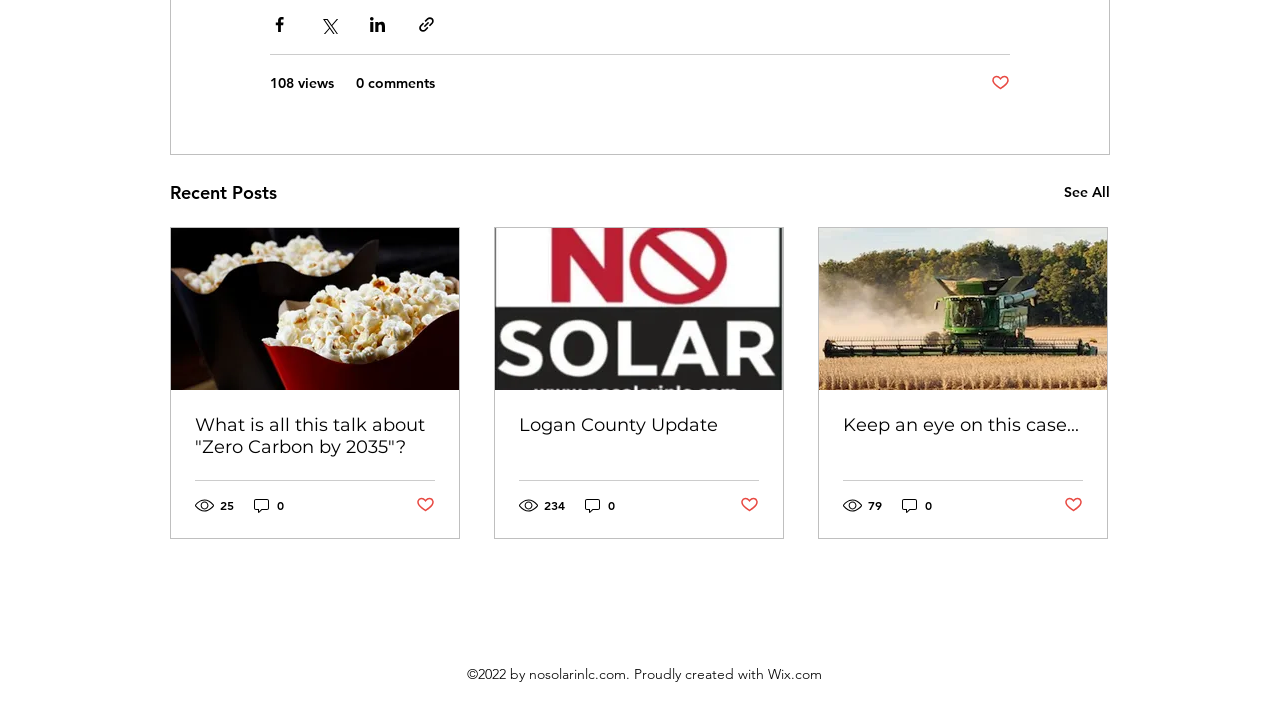What is the purpose of the 'Post not marked as liked' buttons?
Carefully examine the image and provide a detailed answer to the question.

The 'Post not marked as liked' buttons are used to like posts. This is evident from the presence of these buttons below each post, suggesting that they are used to interact with the posts.